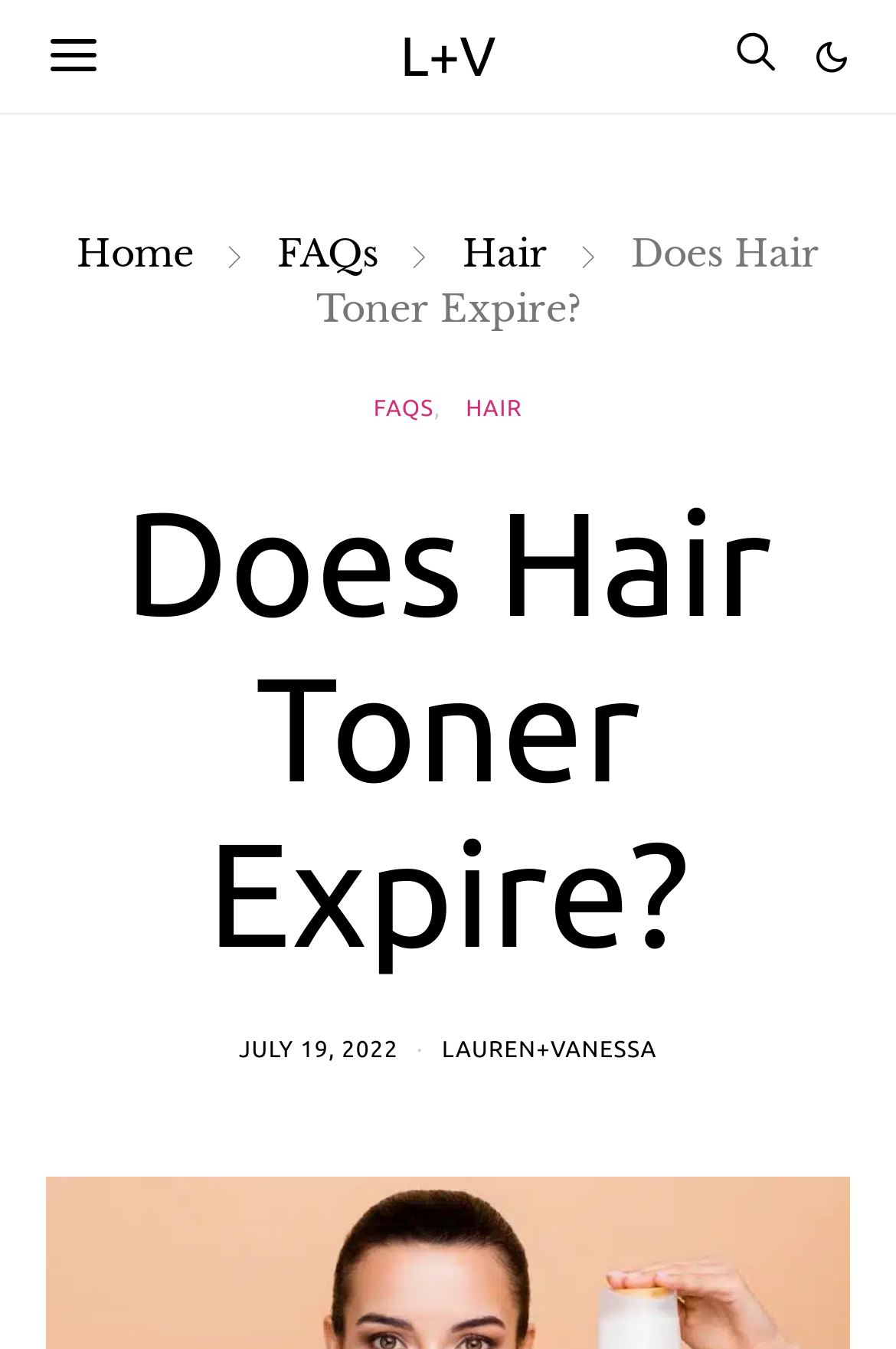Select the bounding box coordinates of the element I need to click to carry out the following instruction: "Go to Home page".

[0.085, 0.17, 0.216, 0.204]